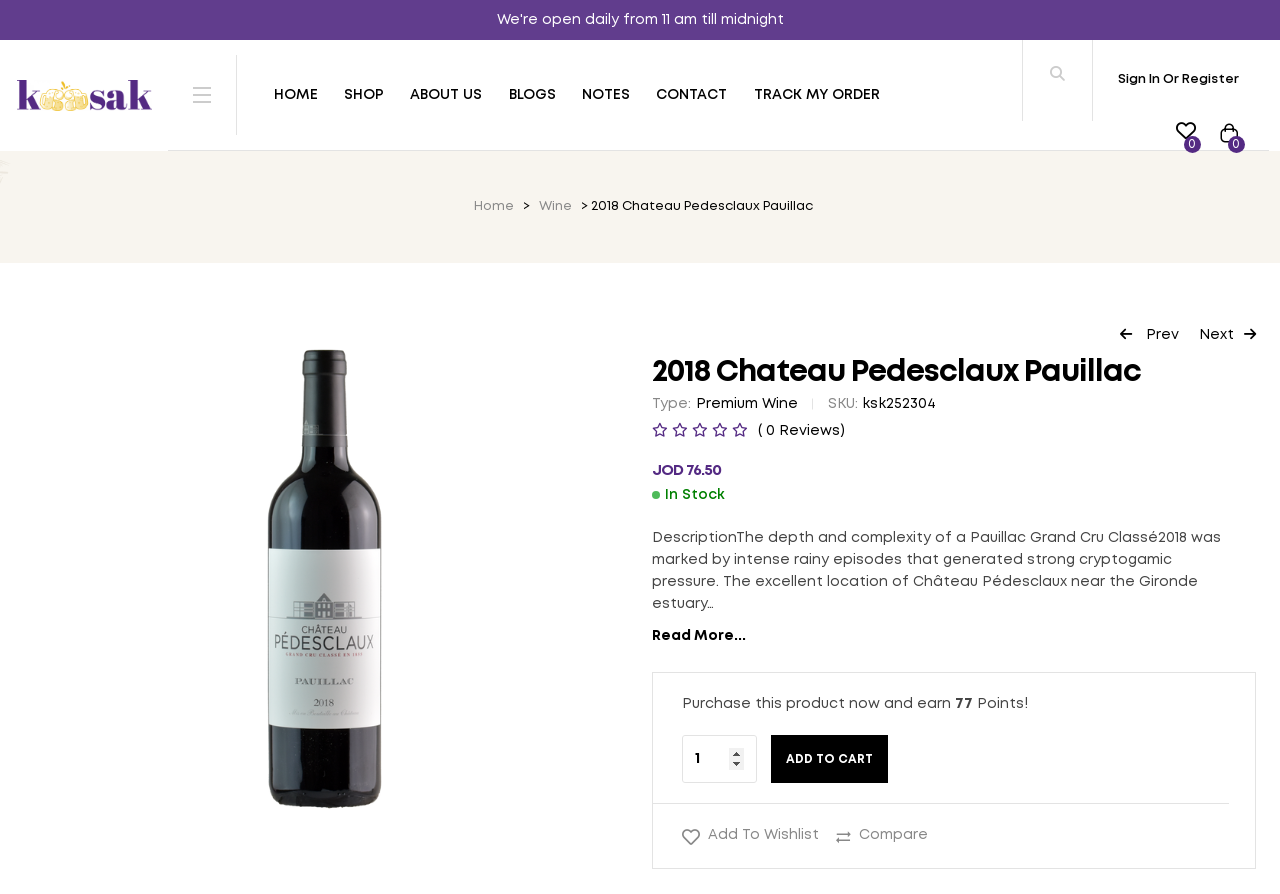Respond concisely with one word or phrase to the following query:
What is the action that can be performed on the product?

ADD TO CART